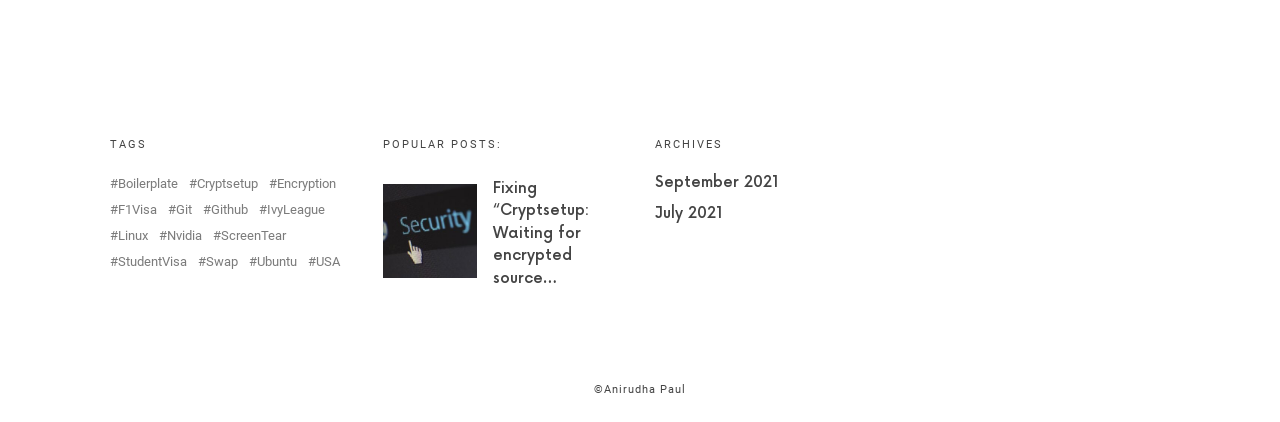How many archive months are listed?
Provide a fully detailed and comprehensive answer to the question.

I counted the number of links under the 'ARCHIVES' heading, which are September 2021 and July 2021.